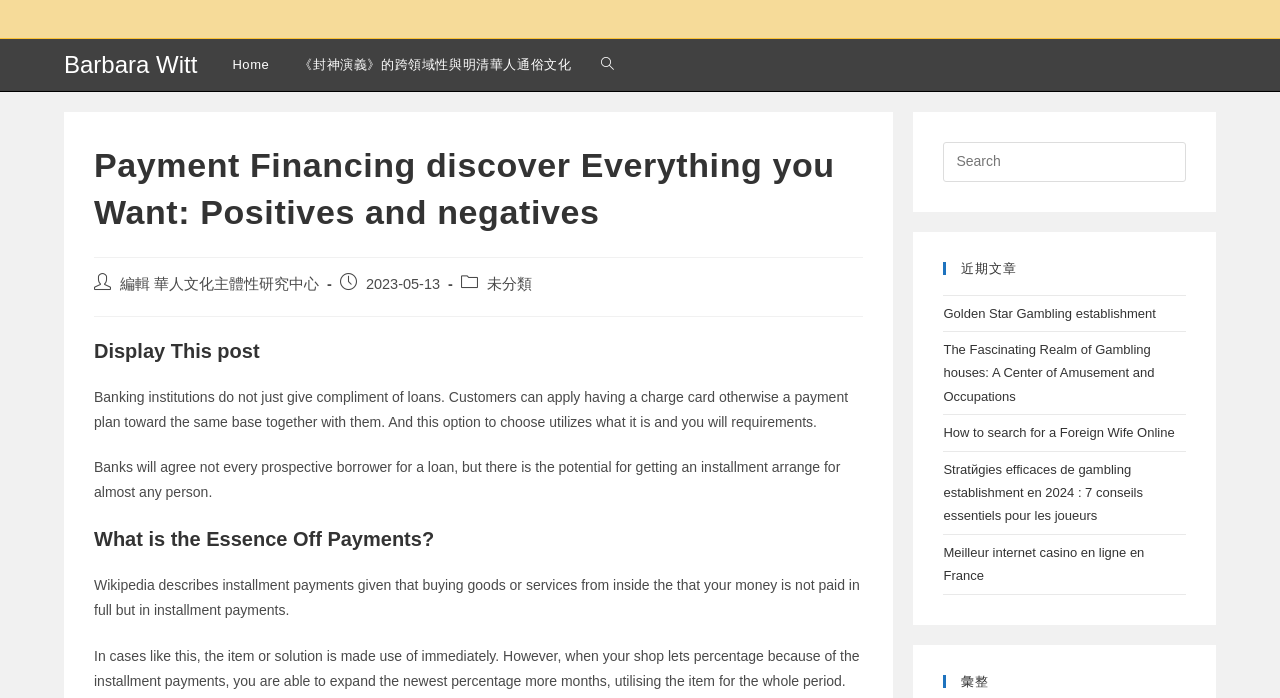Give a detailed overview of the webpage's appearance and contents.

This webpage is about payment financing, specifically discussing the concept of installment payments. At the top, there is a navigation menu with links to "Home", a Chinese article title, and "Search website". Below the navigation menu, there is a header section with the title "Payment Financing discover Everything you Want: Positives and negatives" and a link to the author's name, Barbara Witt.

On the left side, there is a section with information about the post, including the author, publication date, and category. Below this section, there is a main content area with several paragraphs of text discussing payment financing, including the concept of installment payments and how banks and customers can utilize this option.

The main content area is divided into sections with headings, including "Display This post", "What is the Essence Off Payments?", and others. Each section has several paragraphs of text explaining the concept of installment payments and its benefits.

On the right side, there is a search bar with a label "Search this website" and a search box. Below the search bar, there is a section with recent articles, including links to several articles with titles related to gambling and online casinos.

Overall, the webpage has a simple layout with a focus on the main content area, which provides information about payment financing and installment payments. The navigation menu and search bar are located at the top, and the recent articles section is on the right side.